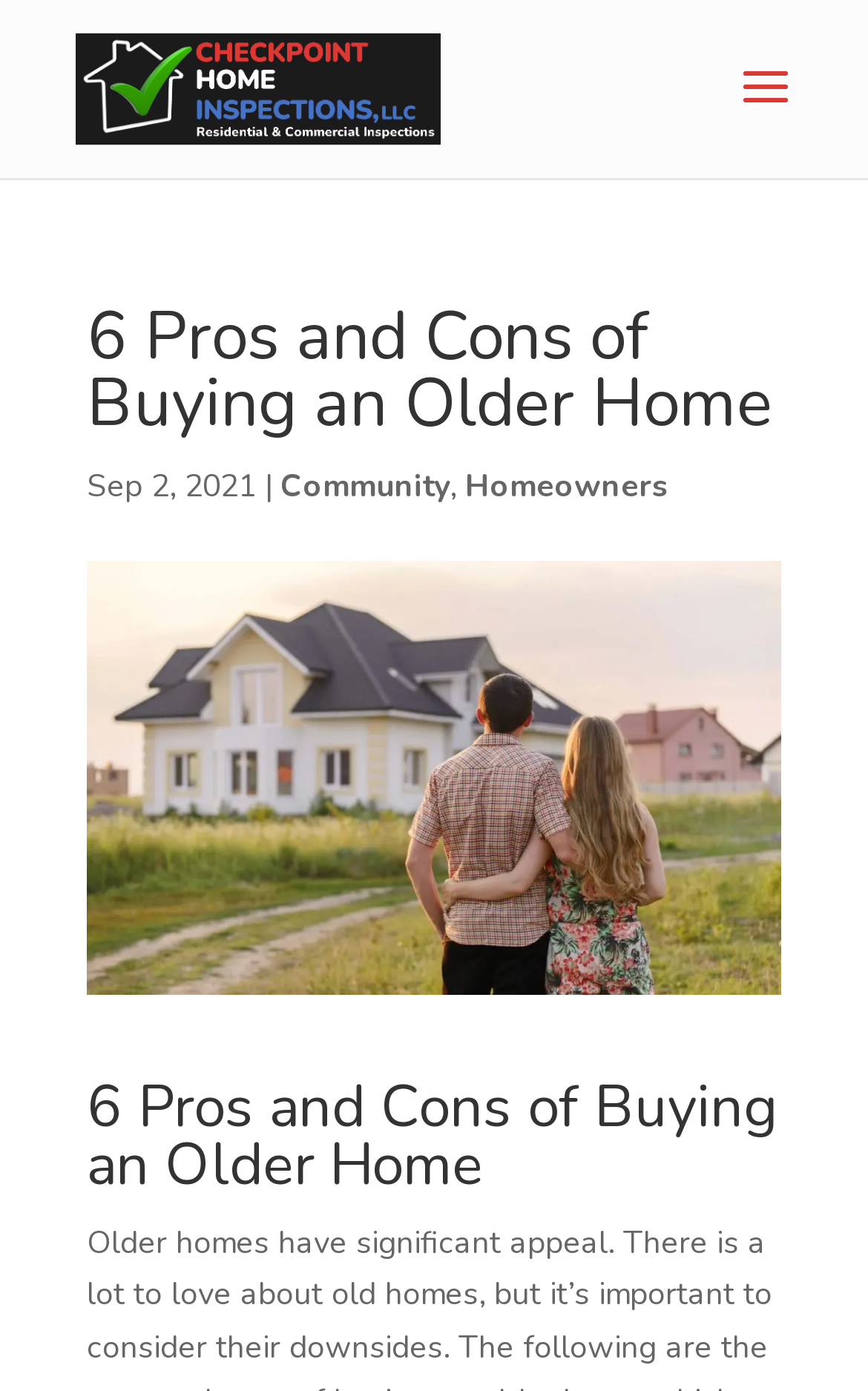Extract the bounding box for the UI element that matches this description: "alt="Checkpoint Home Inspections, LLC"".

[0.087, 0.047, 0.507, 0.077]